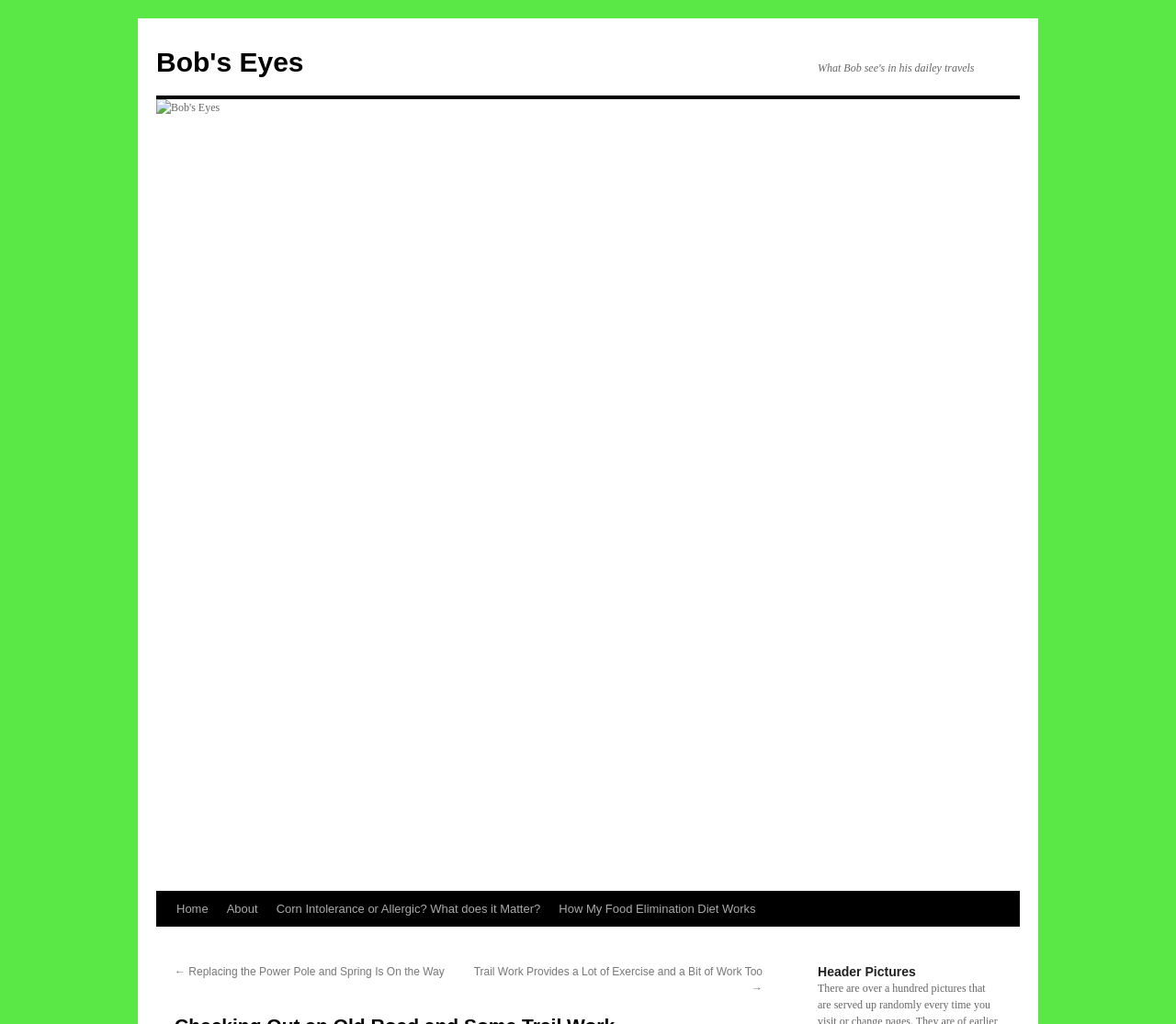What is the text of the heading below the navigation menu?
Using the visual information, reply with a single word or short phrase.

Header Pictures